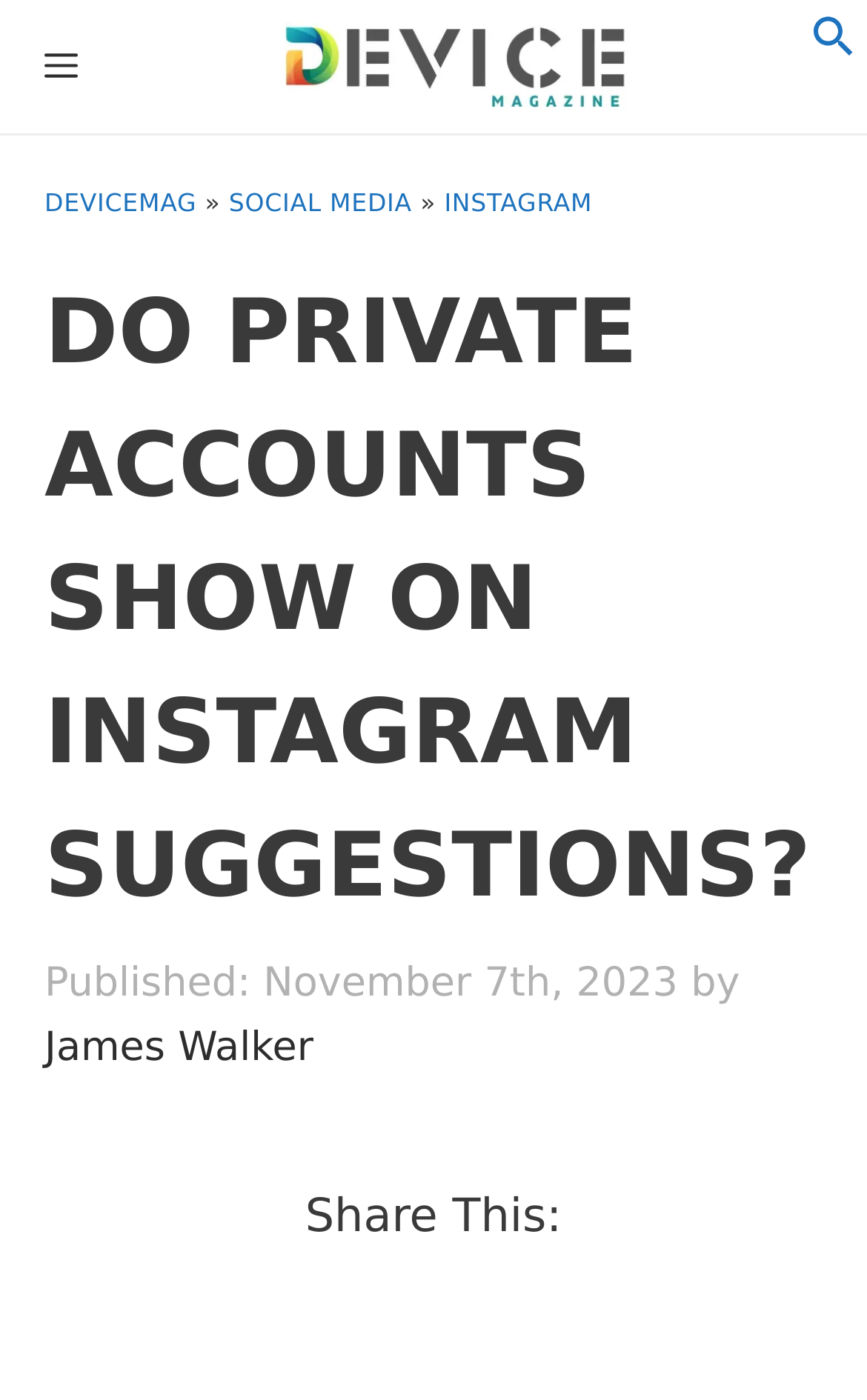Determine the bounding box coordinates of the element's region needed to click to follow the instruction: "Go to DeviceMAG homepage". Provide these coordinates as four float numbers between 0 and 1, formatted as [left, top, right, bottom].

[0.308, 0.0, 0.743, 0.095]